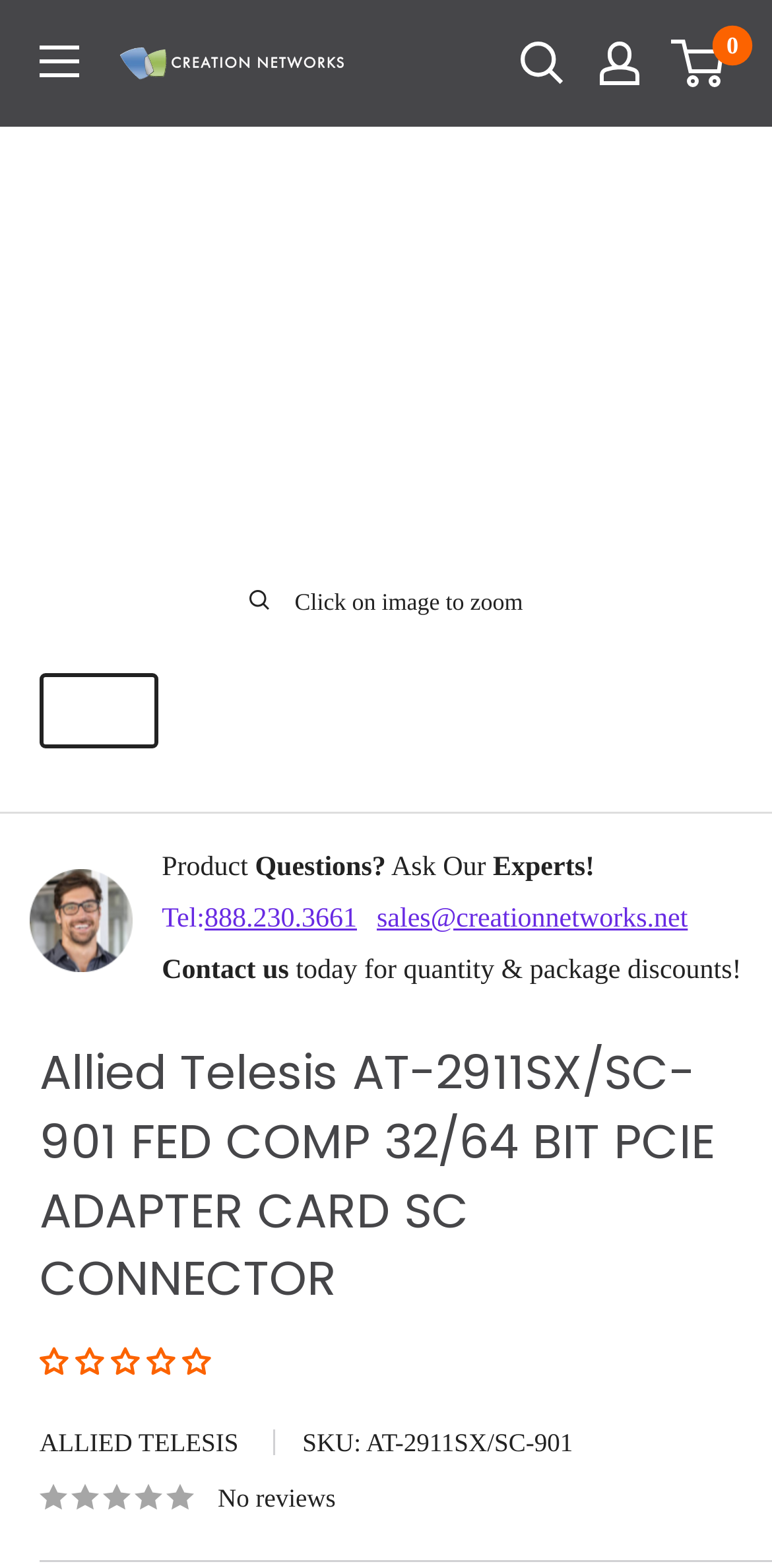Offer a thorough description of the webpage.

This webpage appears to be a product page for the Allied Telesis X950-52XSQ Layer 3 Switch. At the top left corner, there is a Shopify logo, and next to it, a button to open the menu. On the top right corner, there are links to "Creation Networks", "Open search", "My account", and a cart icon with the number "0" inside.

Below the top navigation bar, there is a large image of the product, which can be zoomed in by clicking on it. To the right of the image, there are several sections of text, including a heading with the product name, a "Product" label, and a "Questions? Ask Our Experts!" section with contact information, including a phone number and email address.

Further down the page, there is a section with the product's details, including its SKU number and a rating system with 0 out of 5 stars and no reviews. There is also a link to the manufacturer, Allied Telesis, and a horizontal separator line at the very bottom of the page.